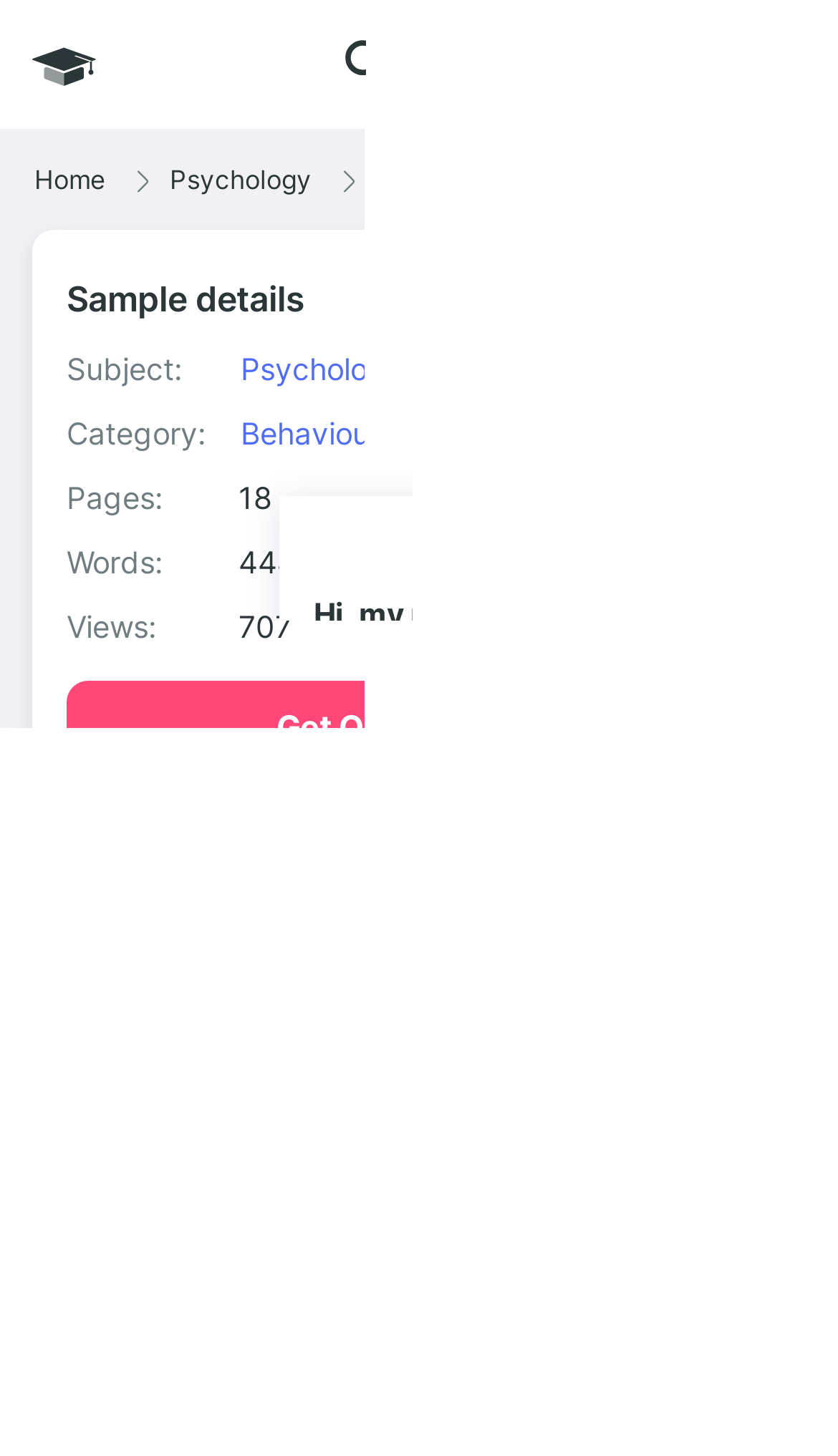Please identify the bounding box coordinates of the element's region that needs to be clicked to fulfill the following instruction: "Click the 'logo' button". The bounding box coordinates should consist of four float numbers between 0 and 1, i.e., [left, top, right, bottom].

[0.392, 0.016, 0.49, 0.072]